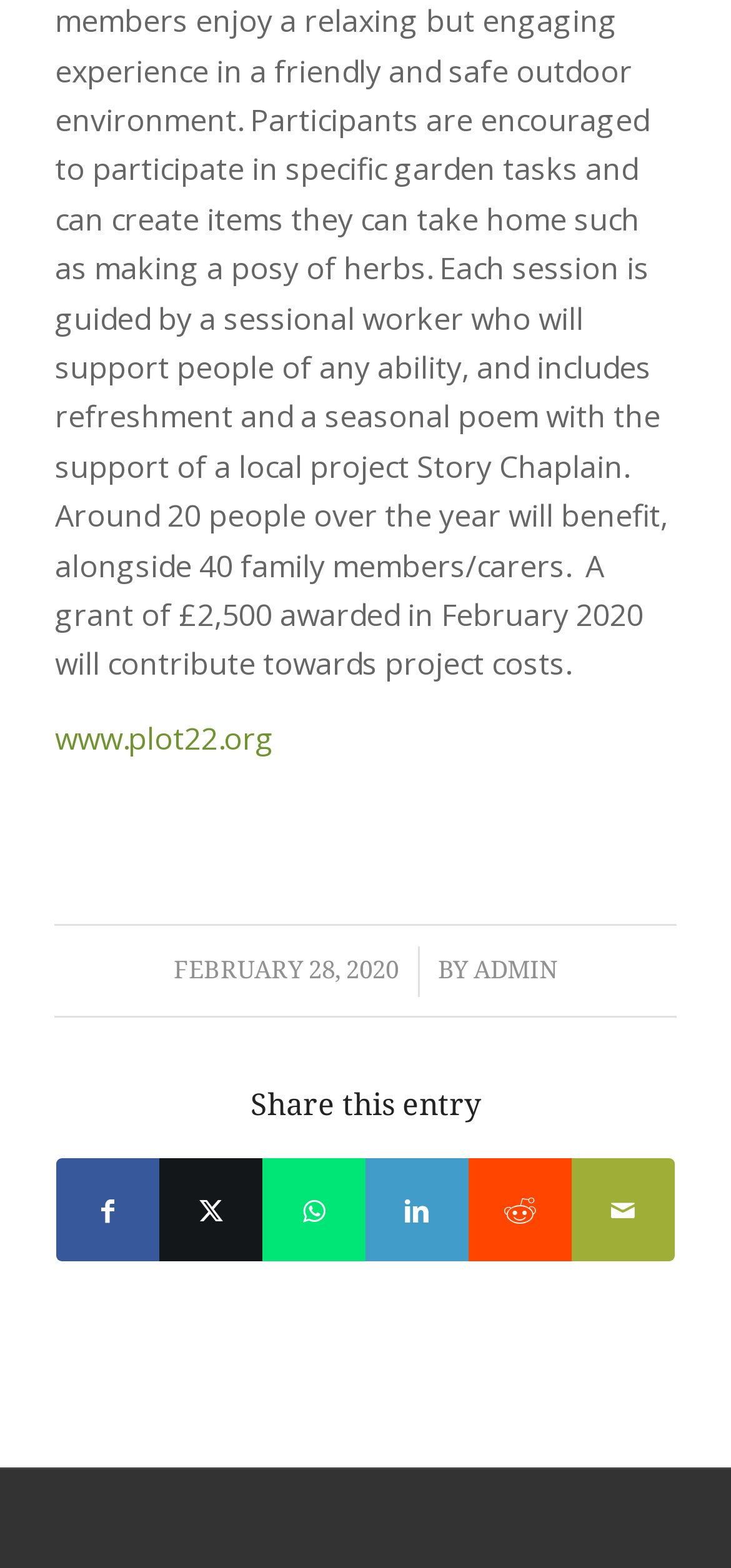Identify the bounding box coordinates for the element you need to click to achieve the following task: "View the post details". Provide the bounding box coordinates as four float numbers between 0 and 1, in the form [left, top, right, bottom].

[0.237, 0.61, 0.545, 0.628]